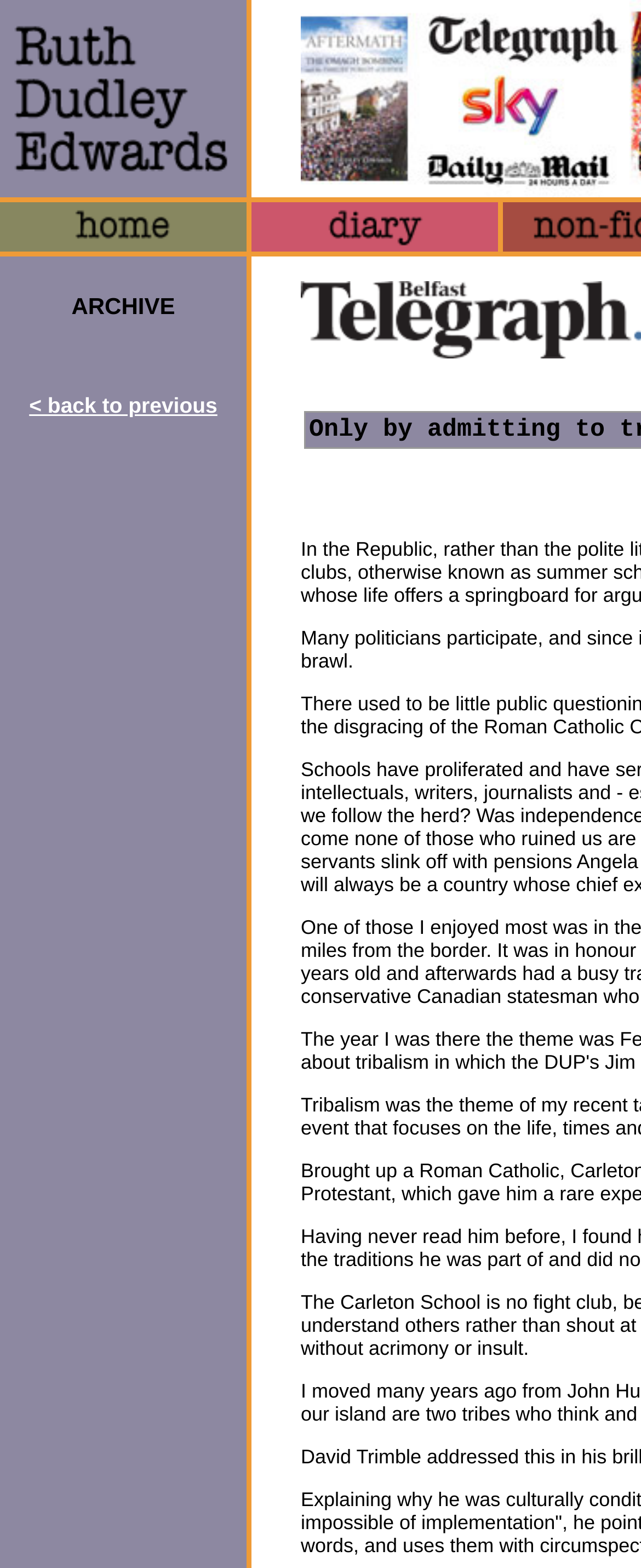Given the element description: "< back to previous", predict the bounding box coordinates of the UI element it refers to, using four float numbers between 0 and 1, i.e., [left, top, right, bottom].

[0.045, 0.25, 0.339, 0.266]